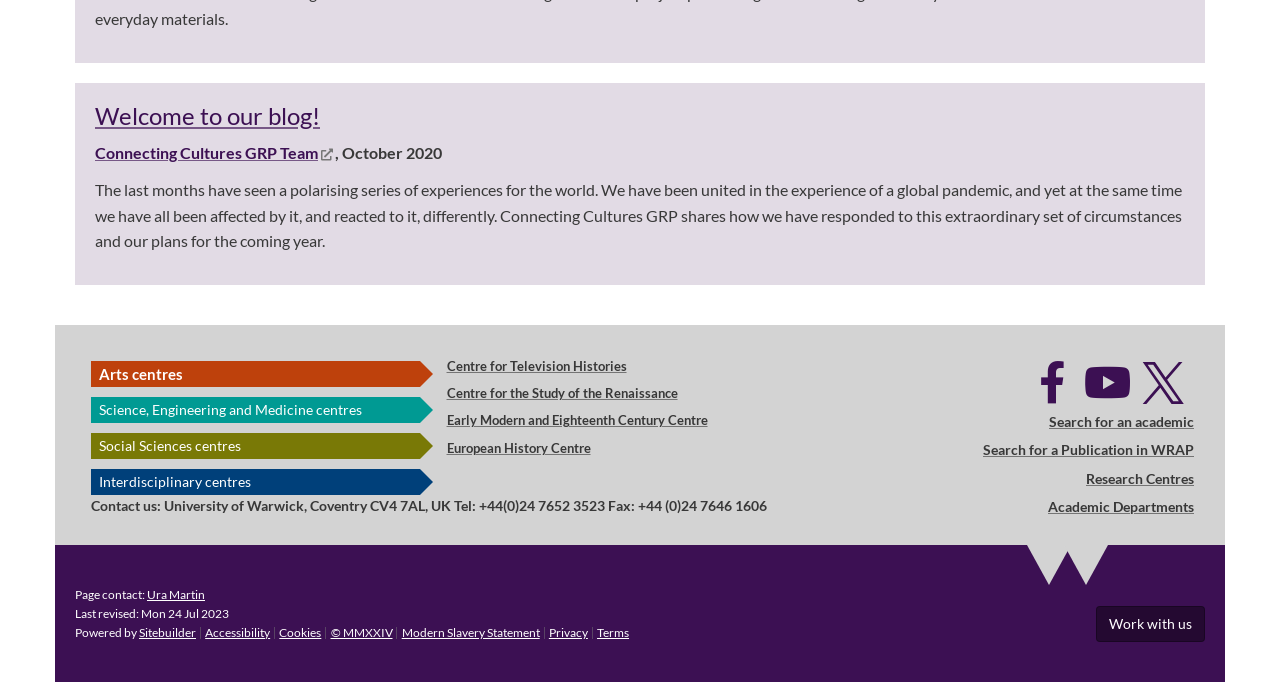What is the name of the research centre?
Using the image as a reference, give a one-word or short phrase answer.

Centre for Television Histories